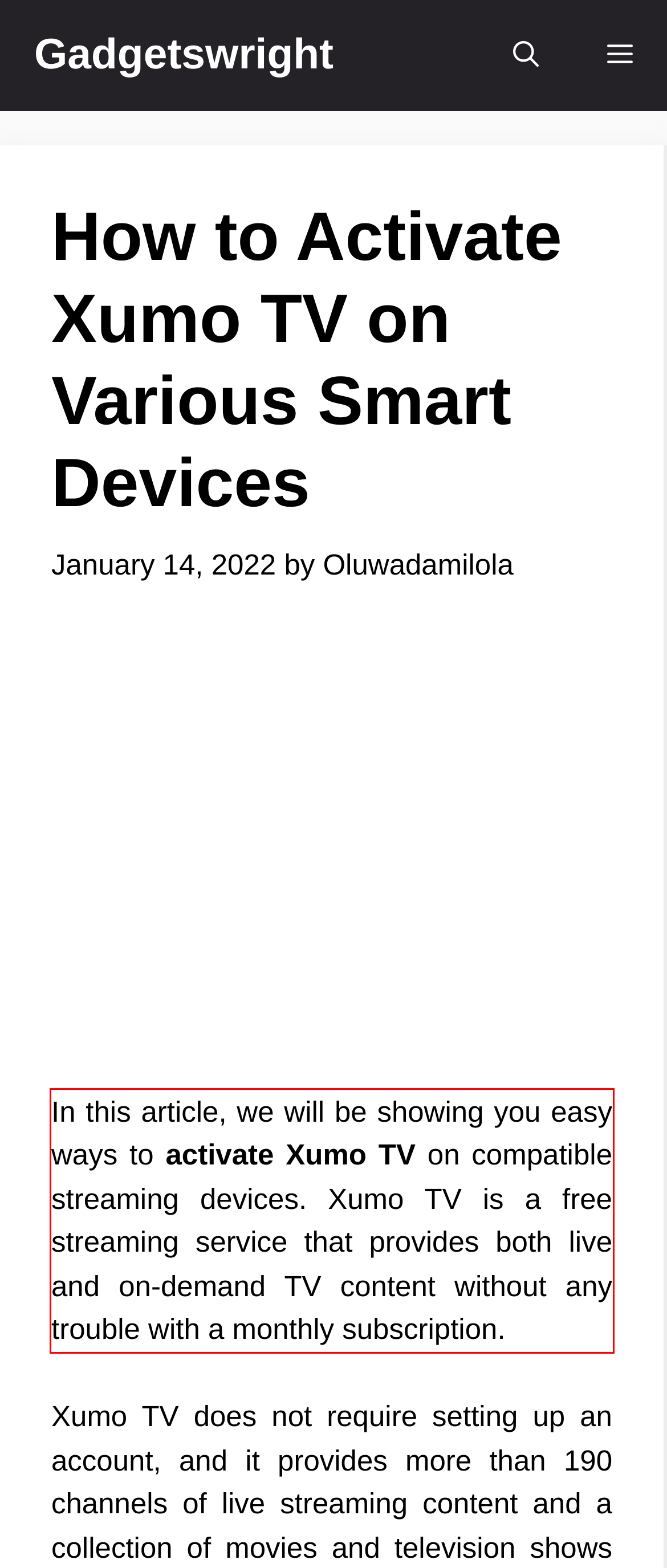Please extract the text content within the red bounding box on the webpage screenshot using OCR.

In this article, we will be showing you easy ways to activate Xumo TV on compatible streaming devices. Xumo TV is a free streaming service that provides both live and on-demand TV content without any trouble with a monthly subscription.